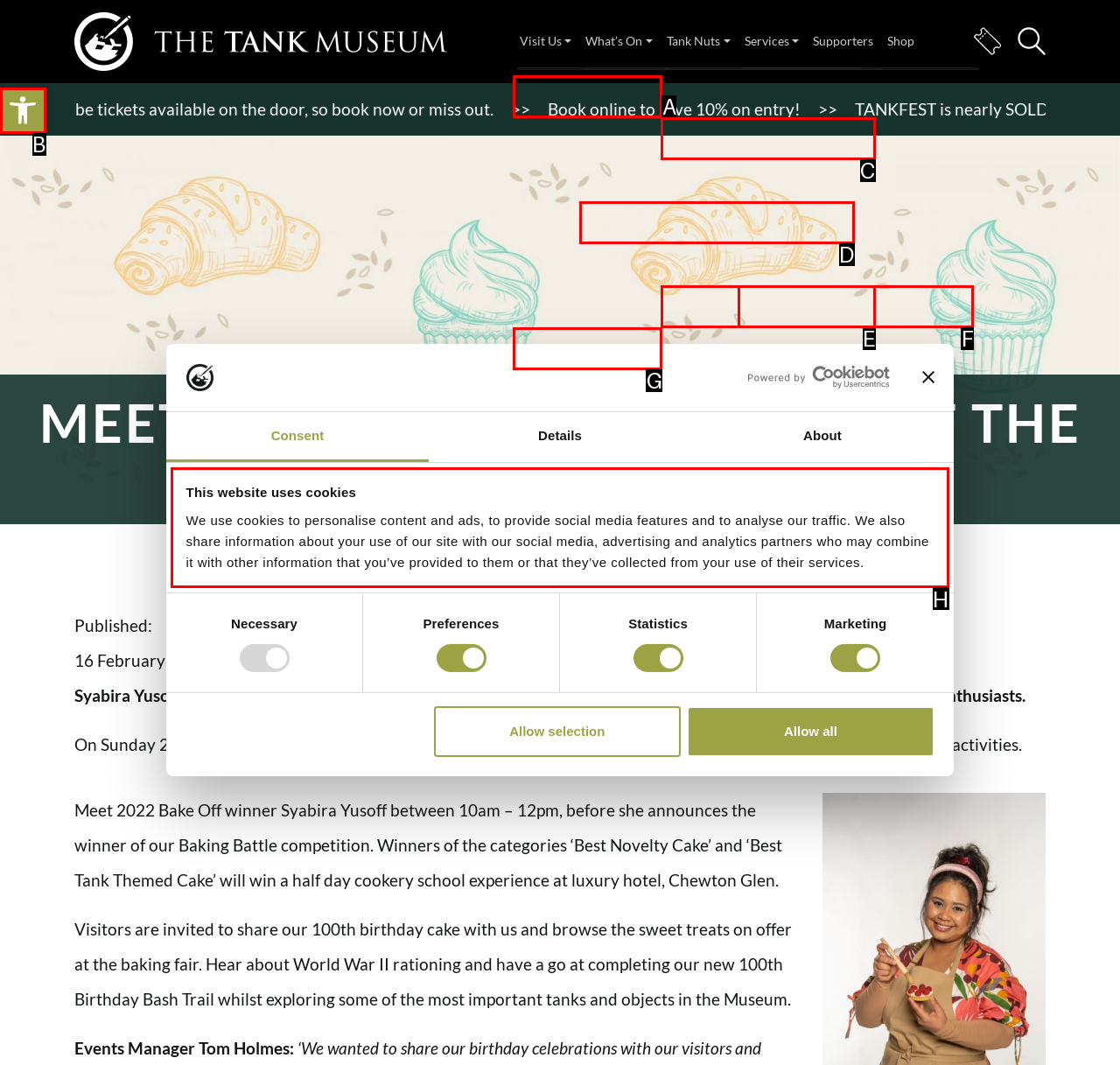Select the letter that corresponds to the UI element described as: Tickets & Prices
Answer by providing the letter from the given choices.

A